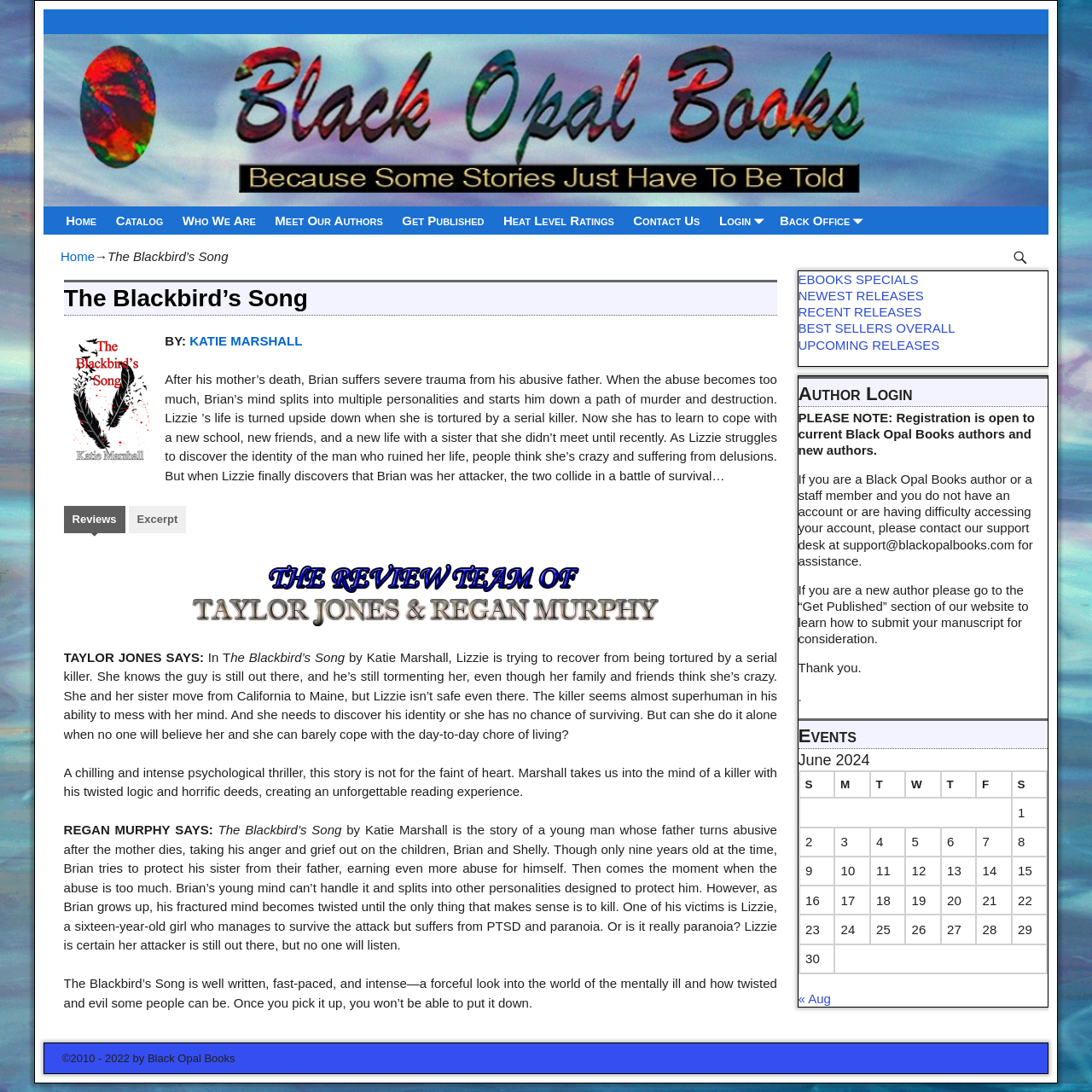Please provide the bounding box coordinates for the element that needs to be clicked to perform the following instruction: "Login as an author". The coordinates should be given as four float numbers between 0 and 1, i.e., [left, top, right, bottom].

[0.65, 0.189, 0.705, 0.215]